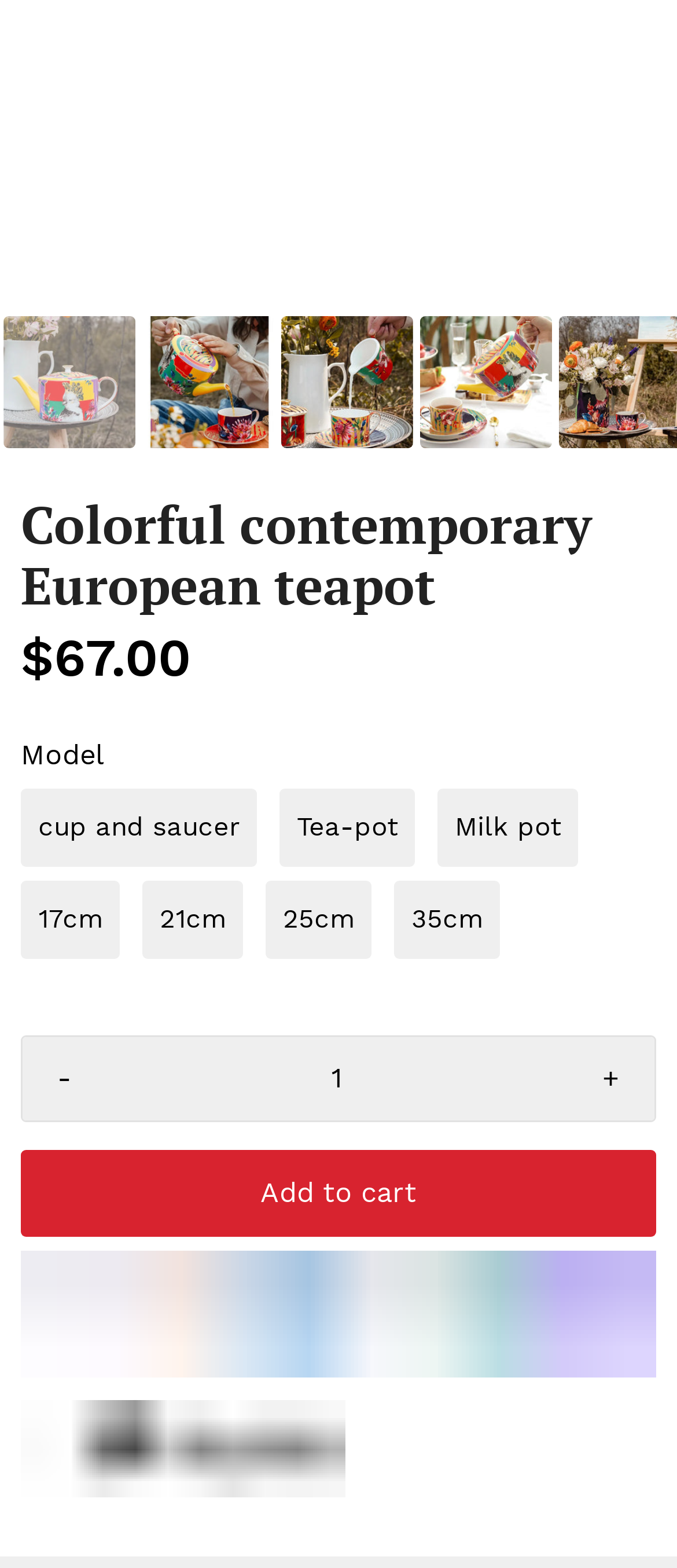Given the following UI element description: "Add to cart", find the bounding box coordinates in the webpage screenshot.

[0.031, 0.733, 0.969, 0.789]